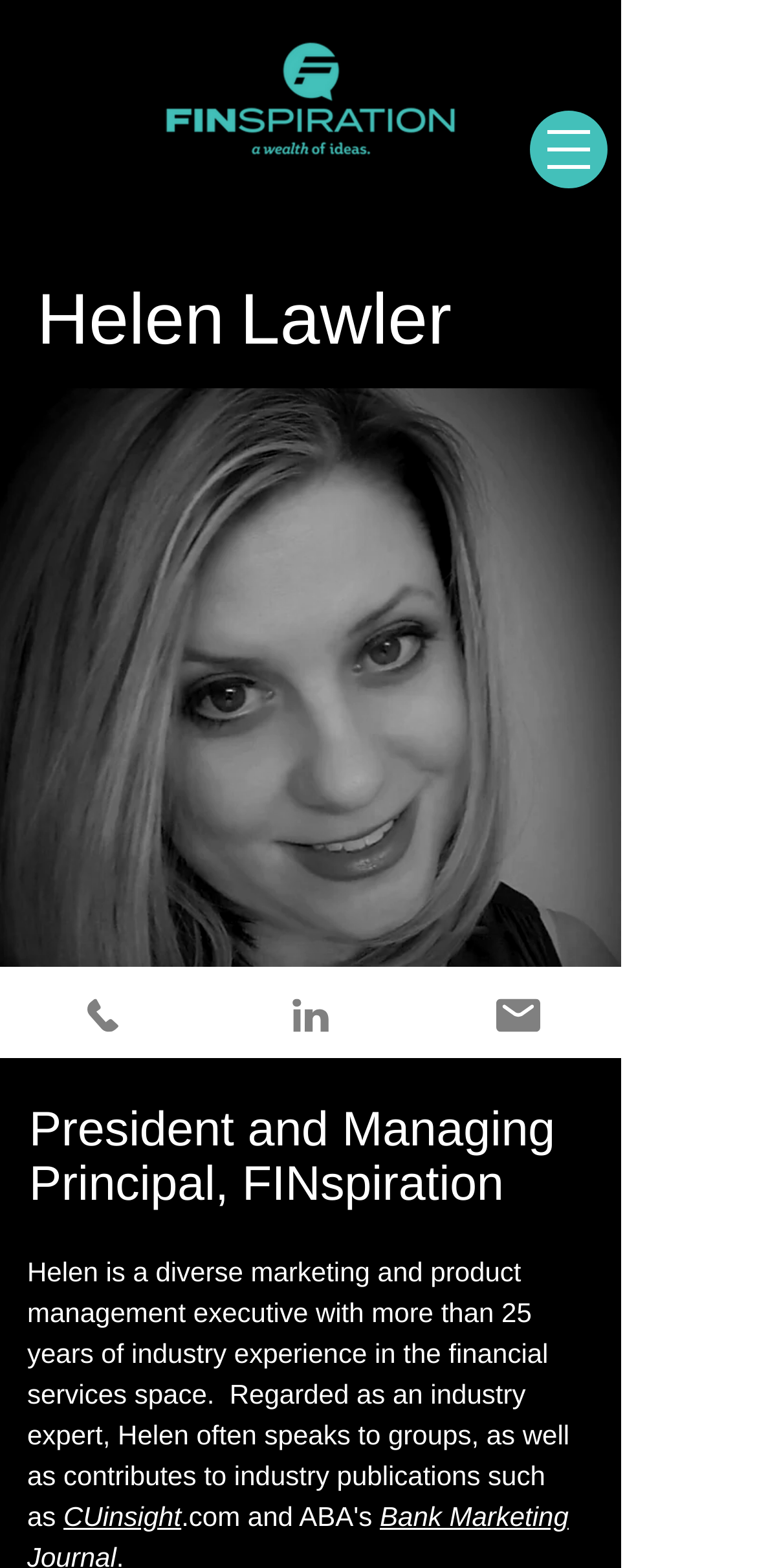Answer this question using a single word or a brief phrase:
What is the name of the person on this webpage?

Helen Lawler